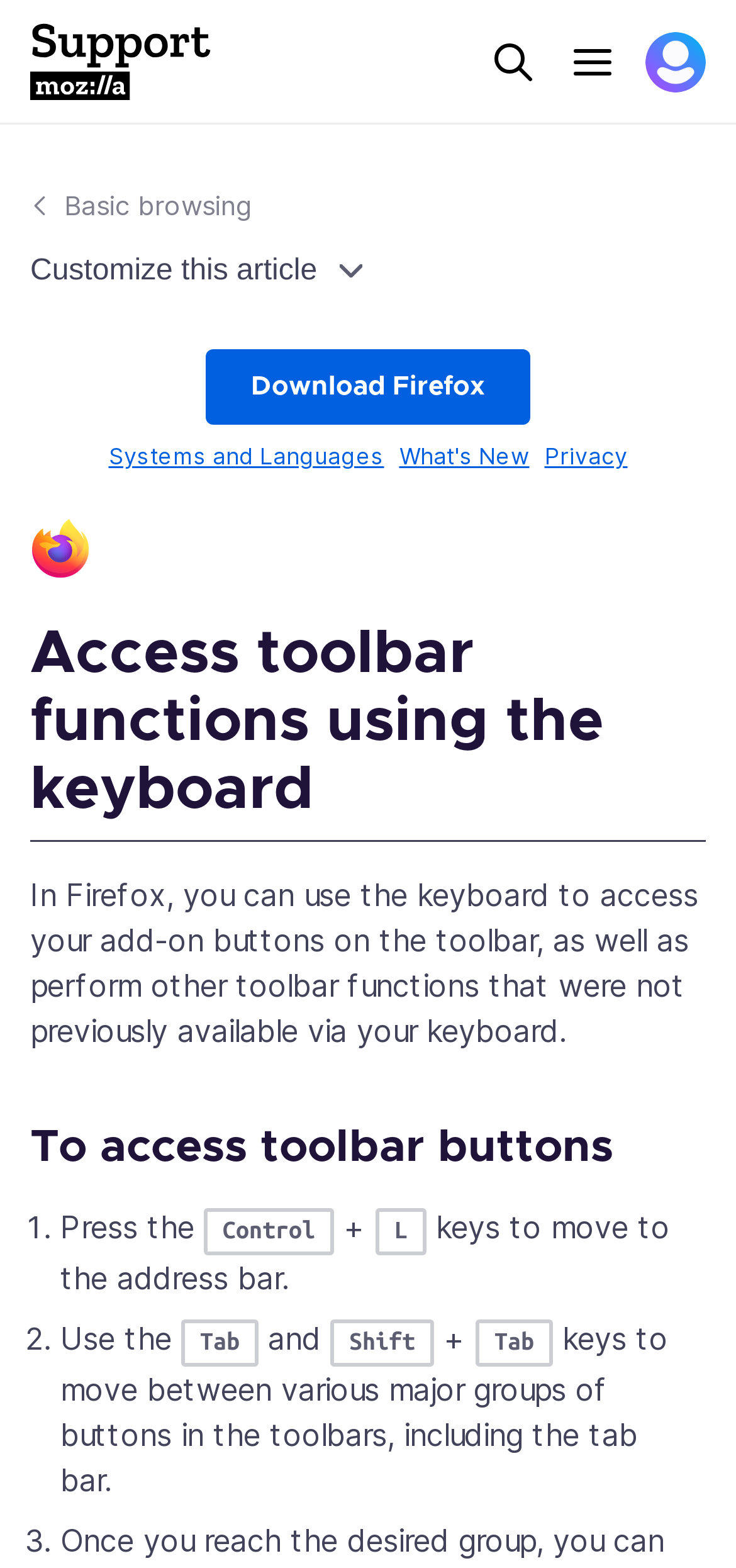Can you extract the primary headline text from the webpage?

Access toolbar functions using the keyboard